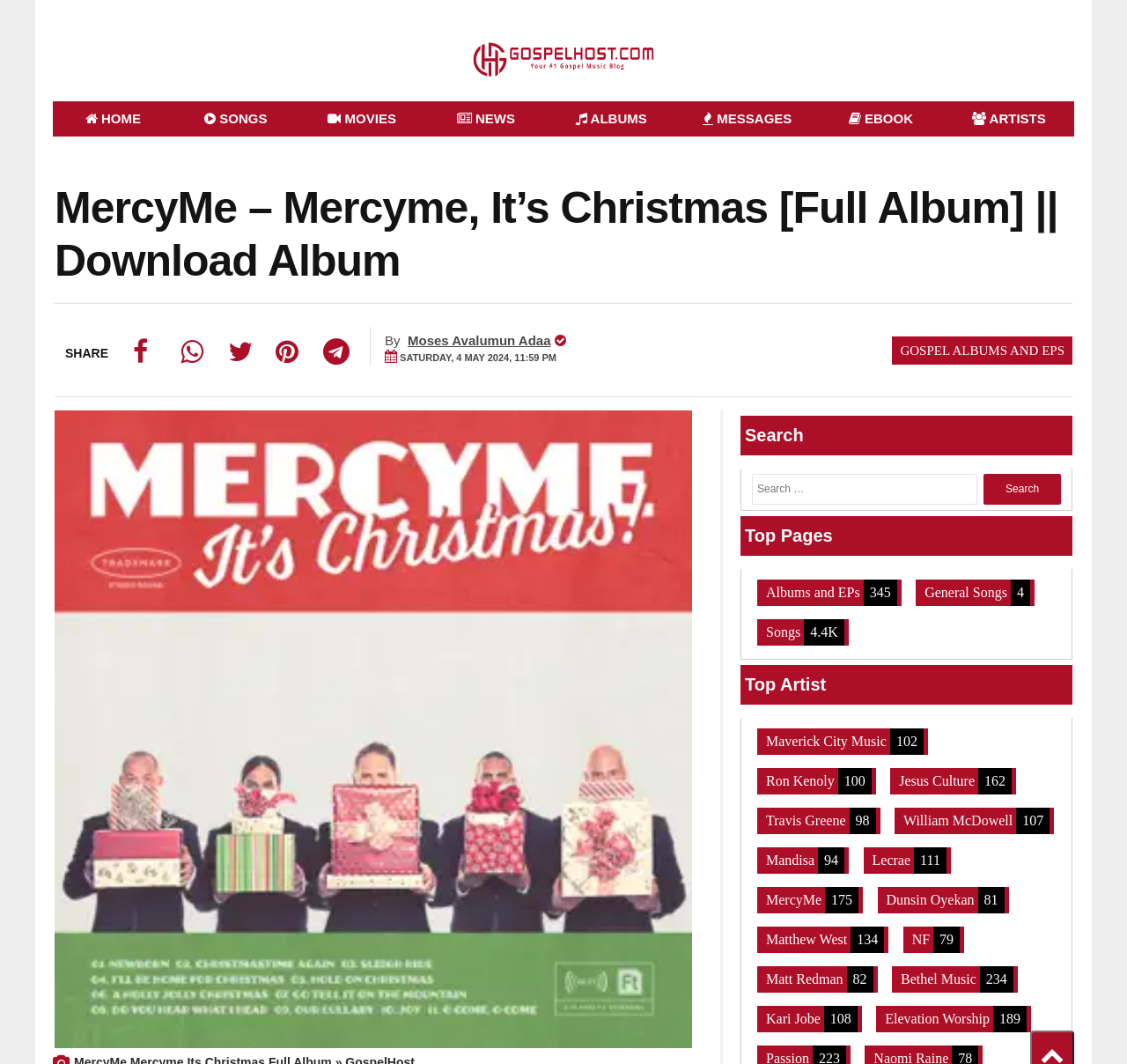Pinpoint the bounding box coordinates of the area that should be clicked to complete the following instruction: "Go to MercyMe's page". The coordinates must be given as four float numbers between 0 and 1, i.e., [left, top, right, bottom].

[0.672, 0.83, 0.766, 0.861]